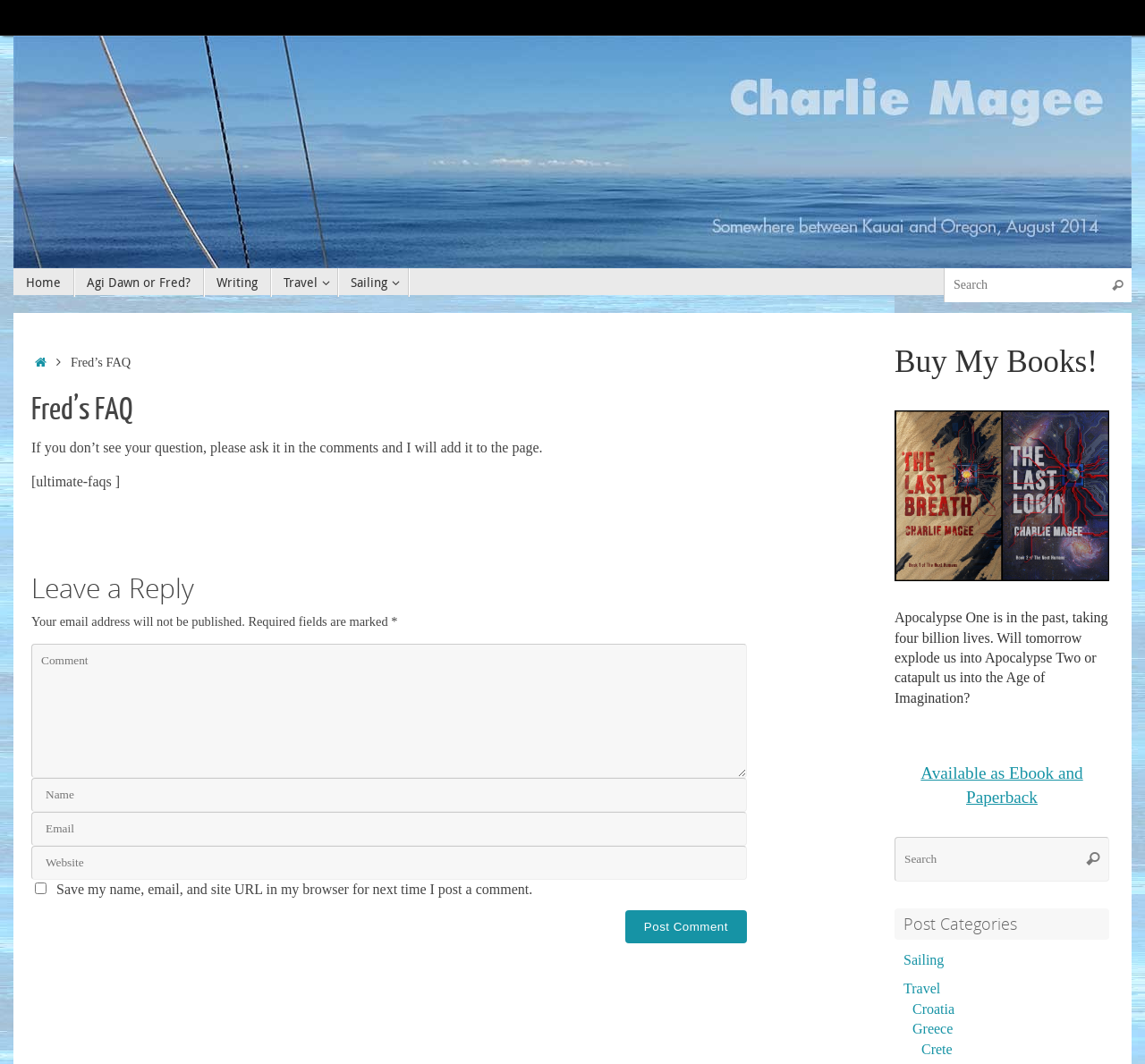How many textboxes are there for leaving a reply?
Look at the image and respond to the question as thoroughly as possible.

To find the number of textboxes for leaving a reply, I looked at the elements under the 'Leave a Reply' heading. I found four textboxes with IDs 170, 172, 174, and 176, which are all required fields for leaving a reply.